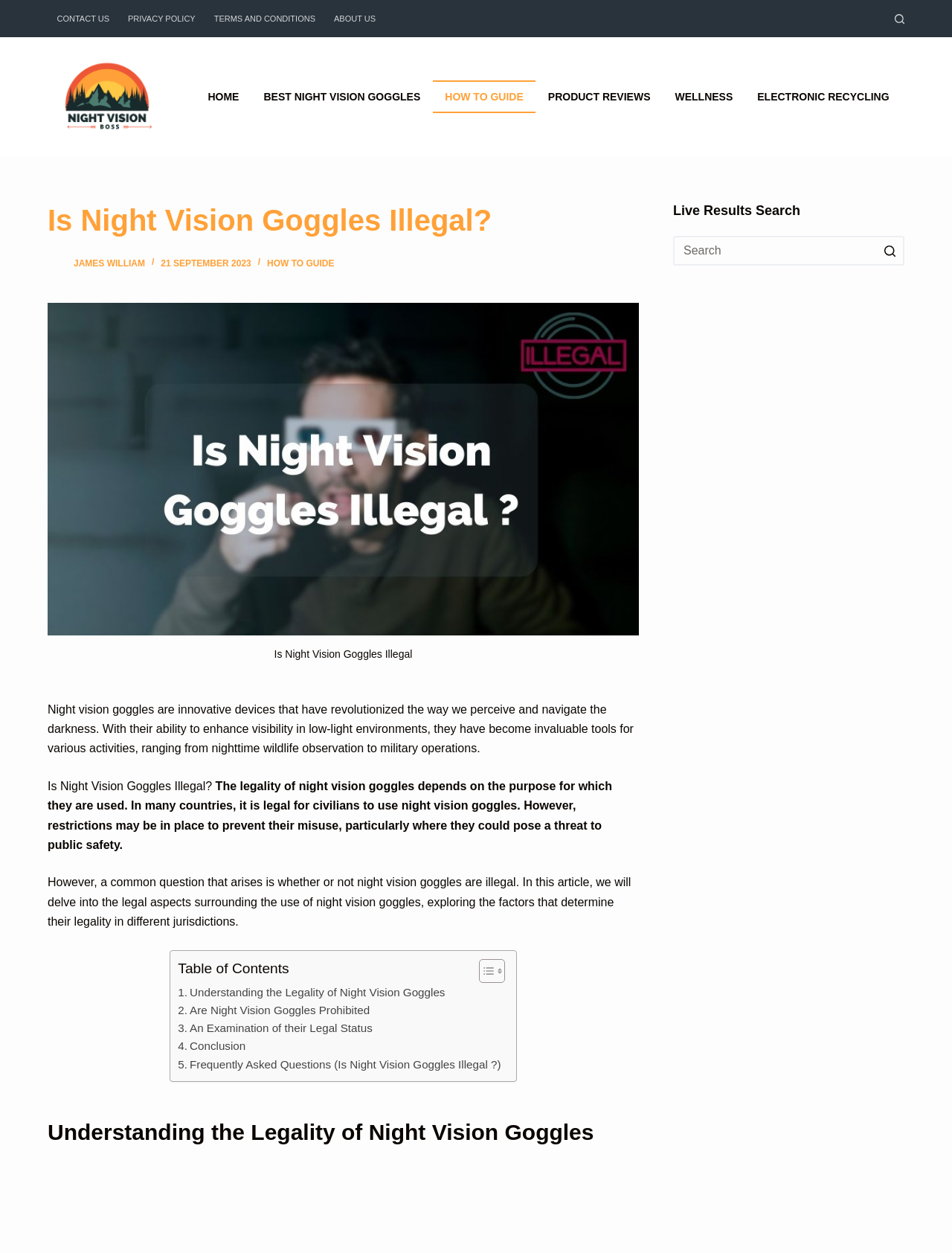Locate the bounding box coordinates of the UI element described by: "Contact us". Provide the coordinates as four float numbers between 0 and 1, formatted as [left, top, right, bottom].

[0.05, 0.0, 0.125, 0.03]